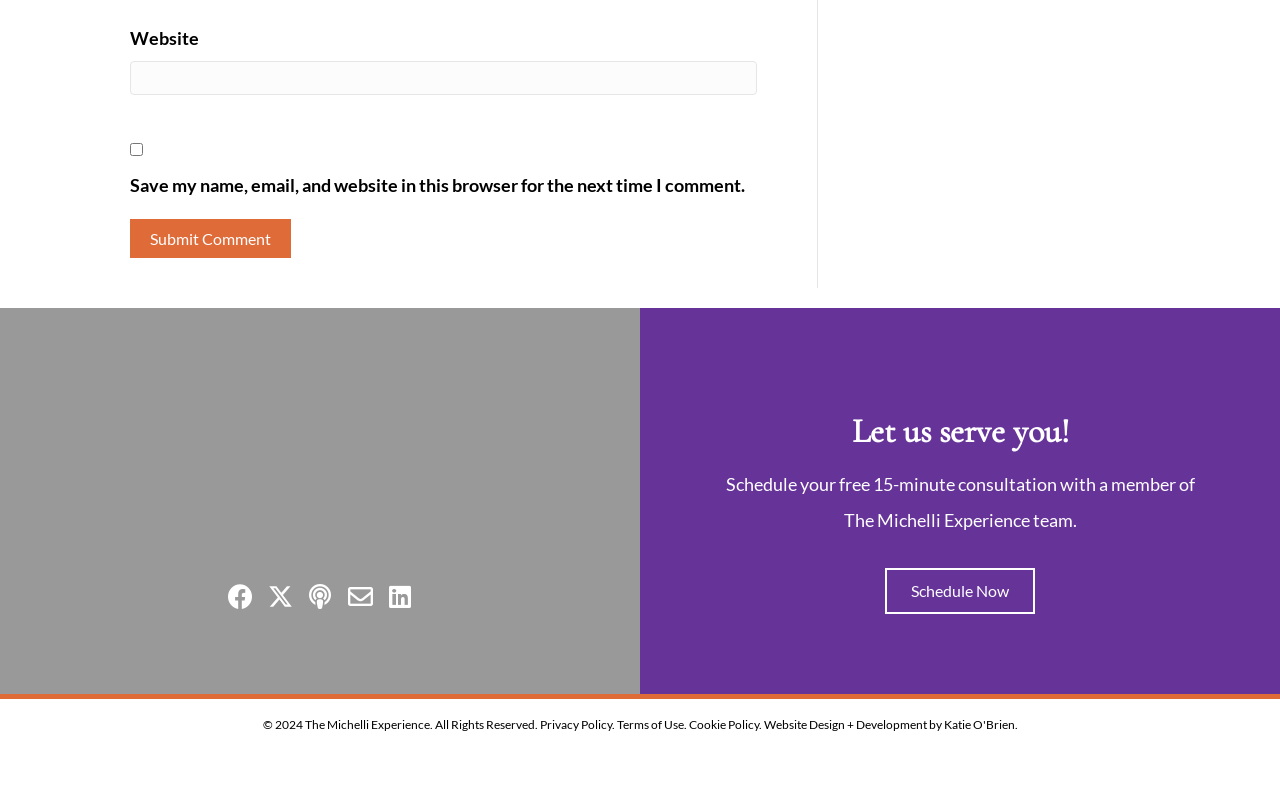Using the provided element description "aria-label="X (Twitter)" title="X (Twitter)"", determine the bounding box coordinates of the UI element.

[0.207, 0.727, 0.23, 0.765]